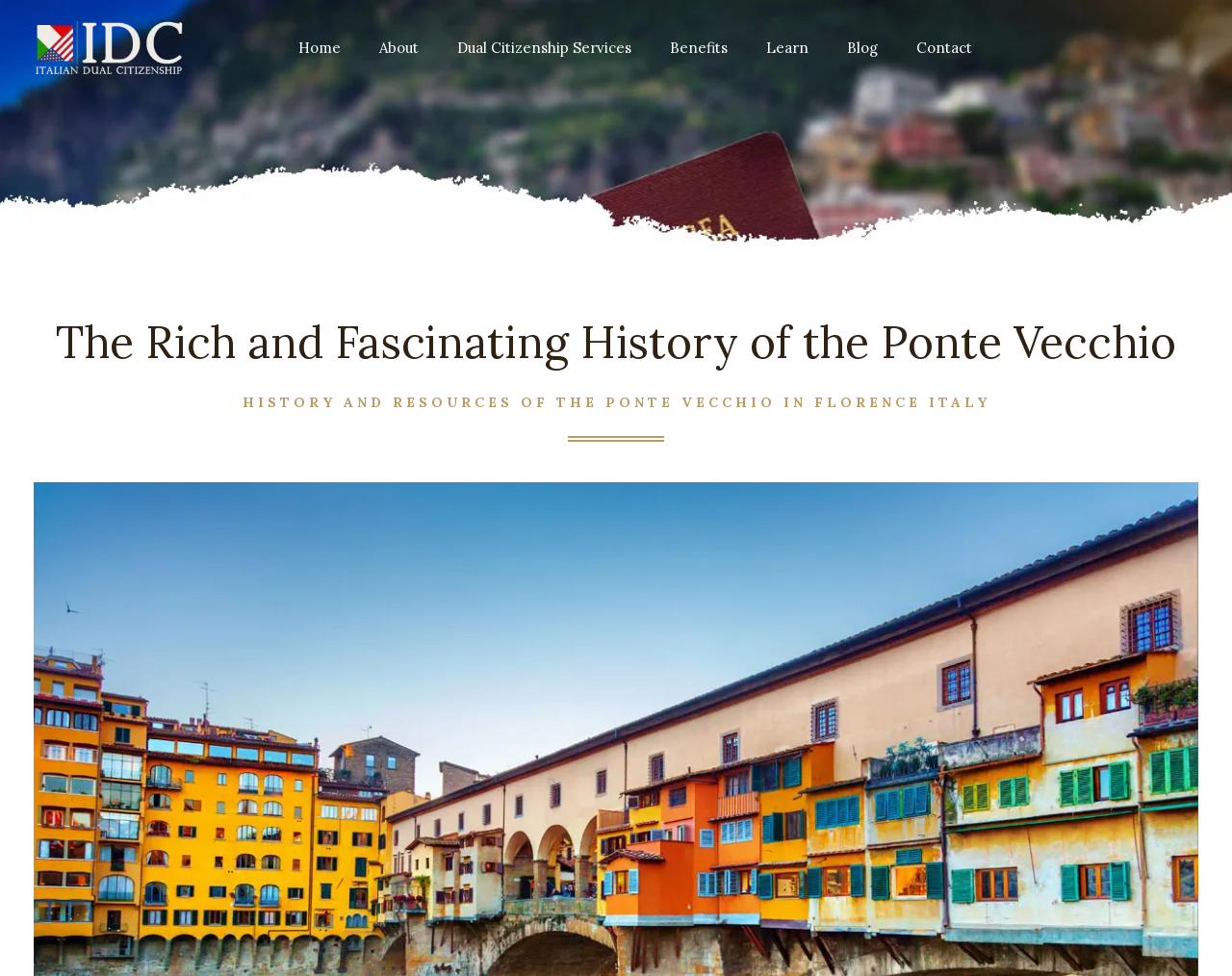Find and specify the bounding box coordinates that correspond to the clickable region for the instruction: "visit the blog".

[0.672, 0.022, 0.728, 0.076]